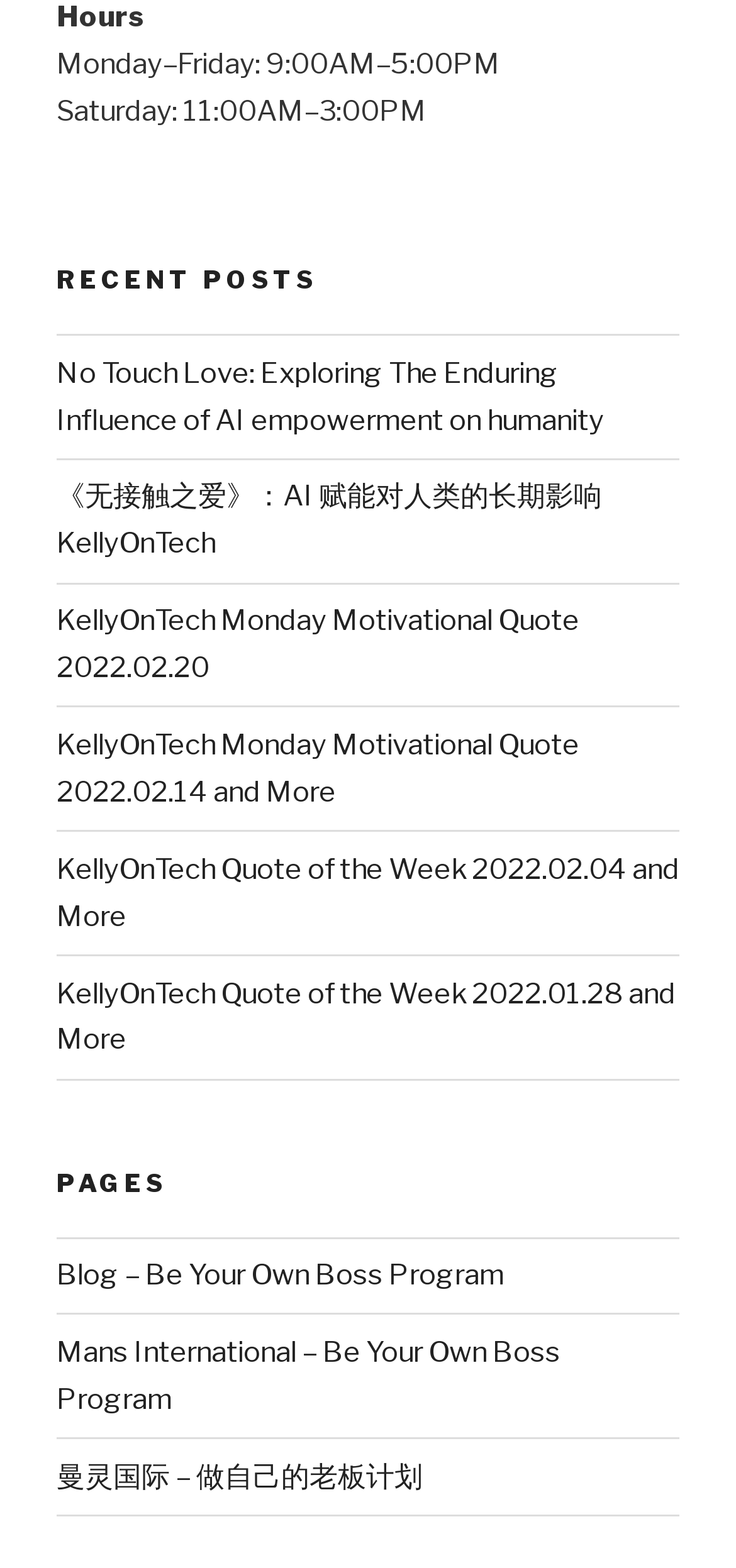Pinpoint the bounding box coordinates of the element that must be clicked to accomplish the following instruction: "check out '曼灵国际 – 做自己的老板计划'". The coordinates should be in the format of four float numbers between 0 and 1, i.e., [left, top, right, bottom].

[0.077, 0.931, 0.574, 0.952]